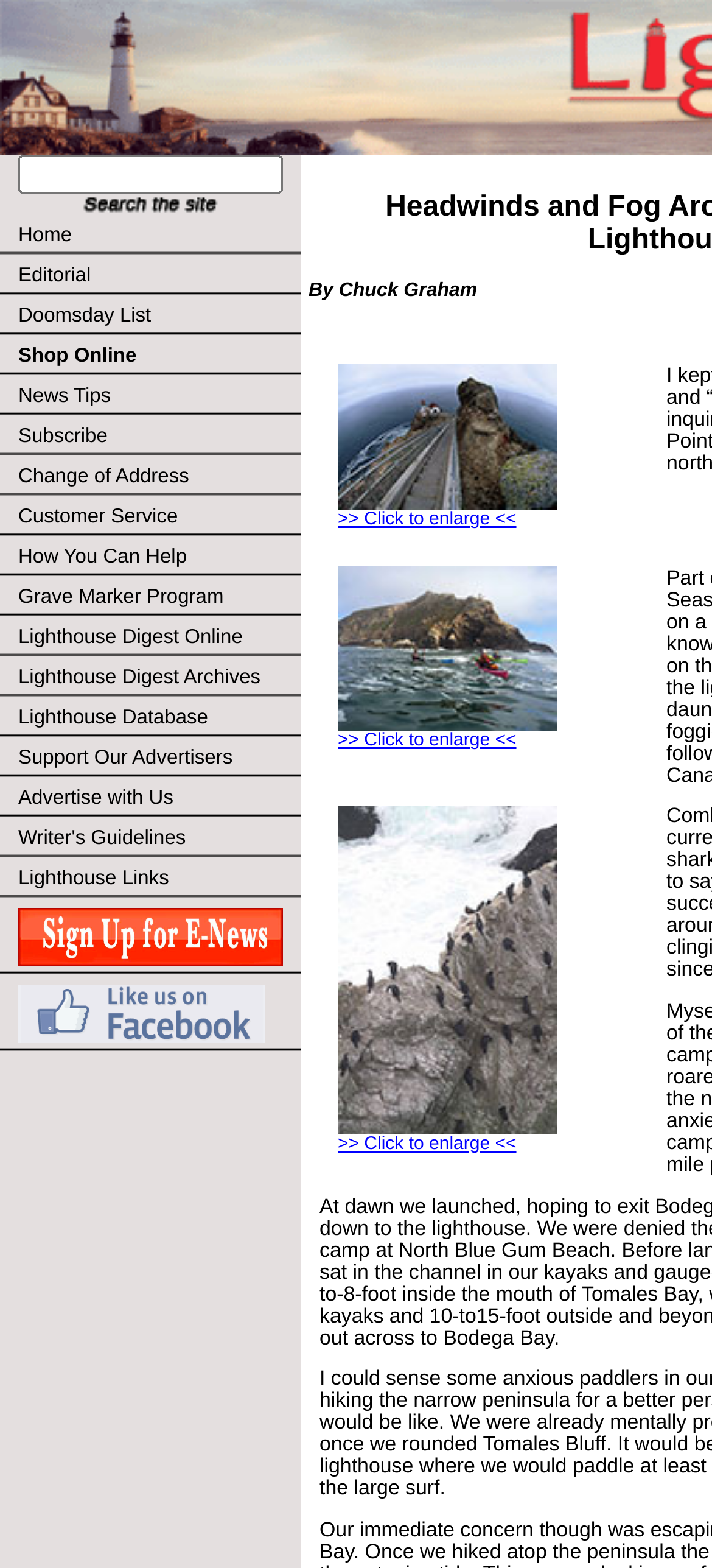Could you provide the bounding box coordinates for the portion of the screen to click to complete this instruction: "Visit Lighthouse Links"?

[0.0, 0.548, 0.423, 0.573]